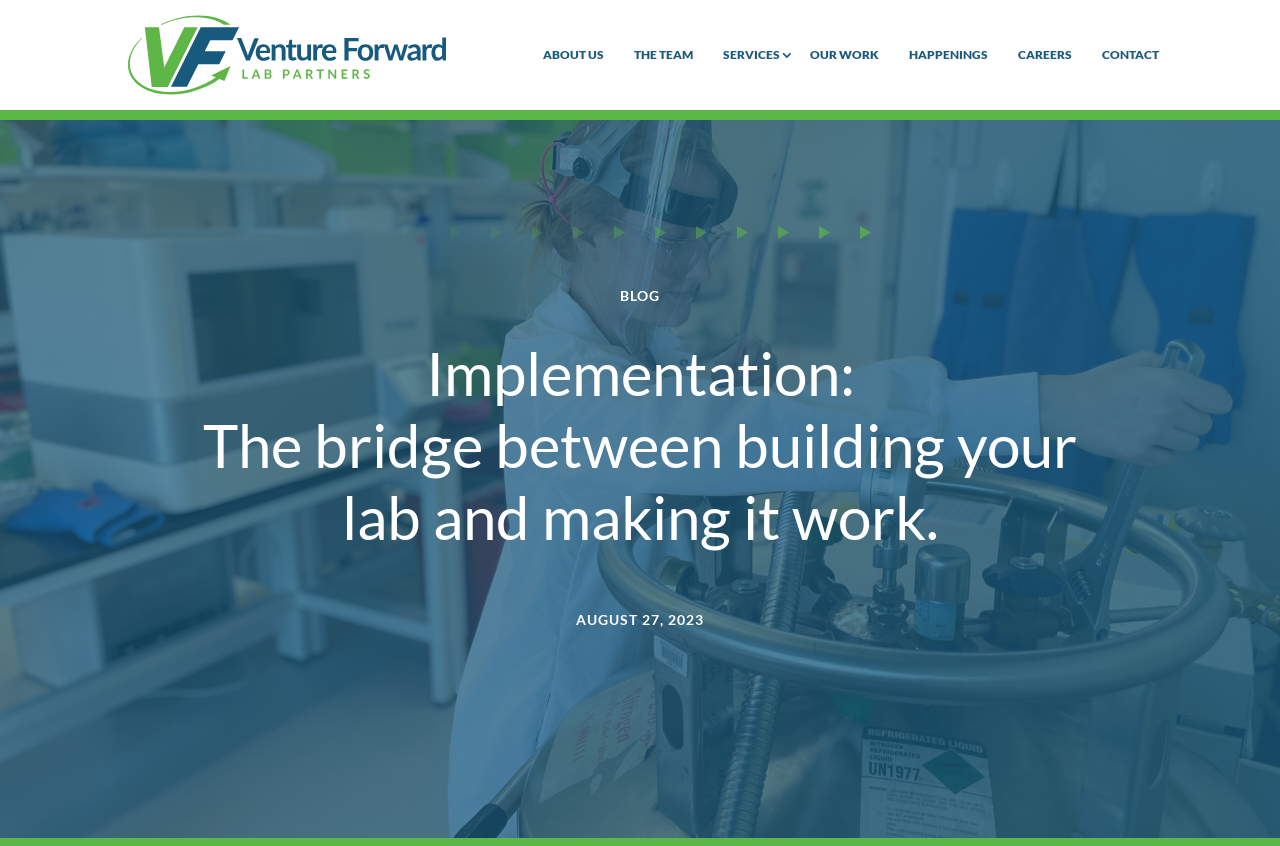Reply to the question below using a single word or brief phrase:
What is the first menu item?

ABOUT US